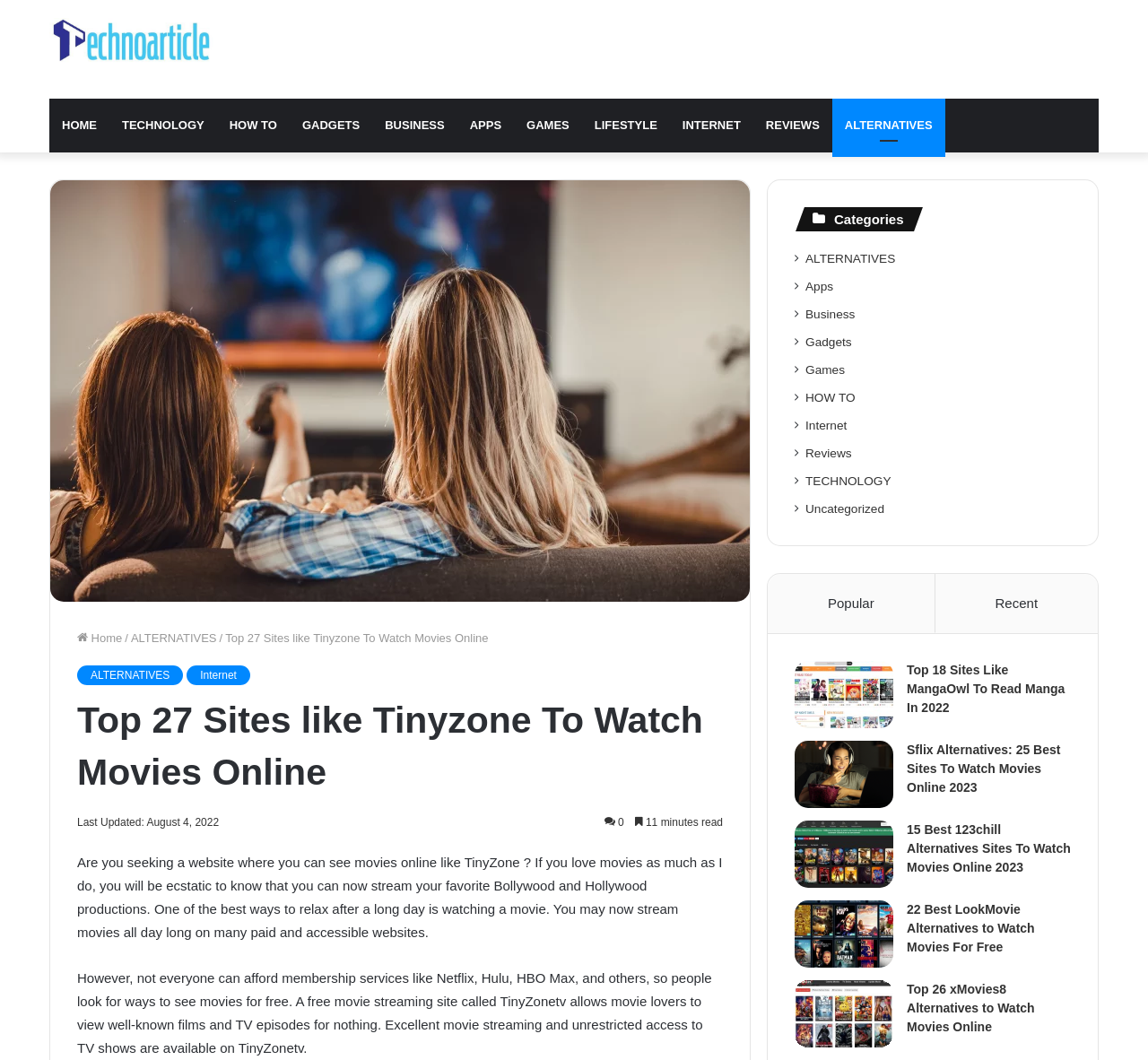Please determine the bounding box coordinates for the element that should be clicked to follow these instructions: "Click on the Popular link".

[0.669, 0.541, 0.815, 0.597]